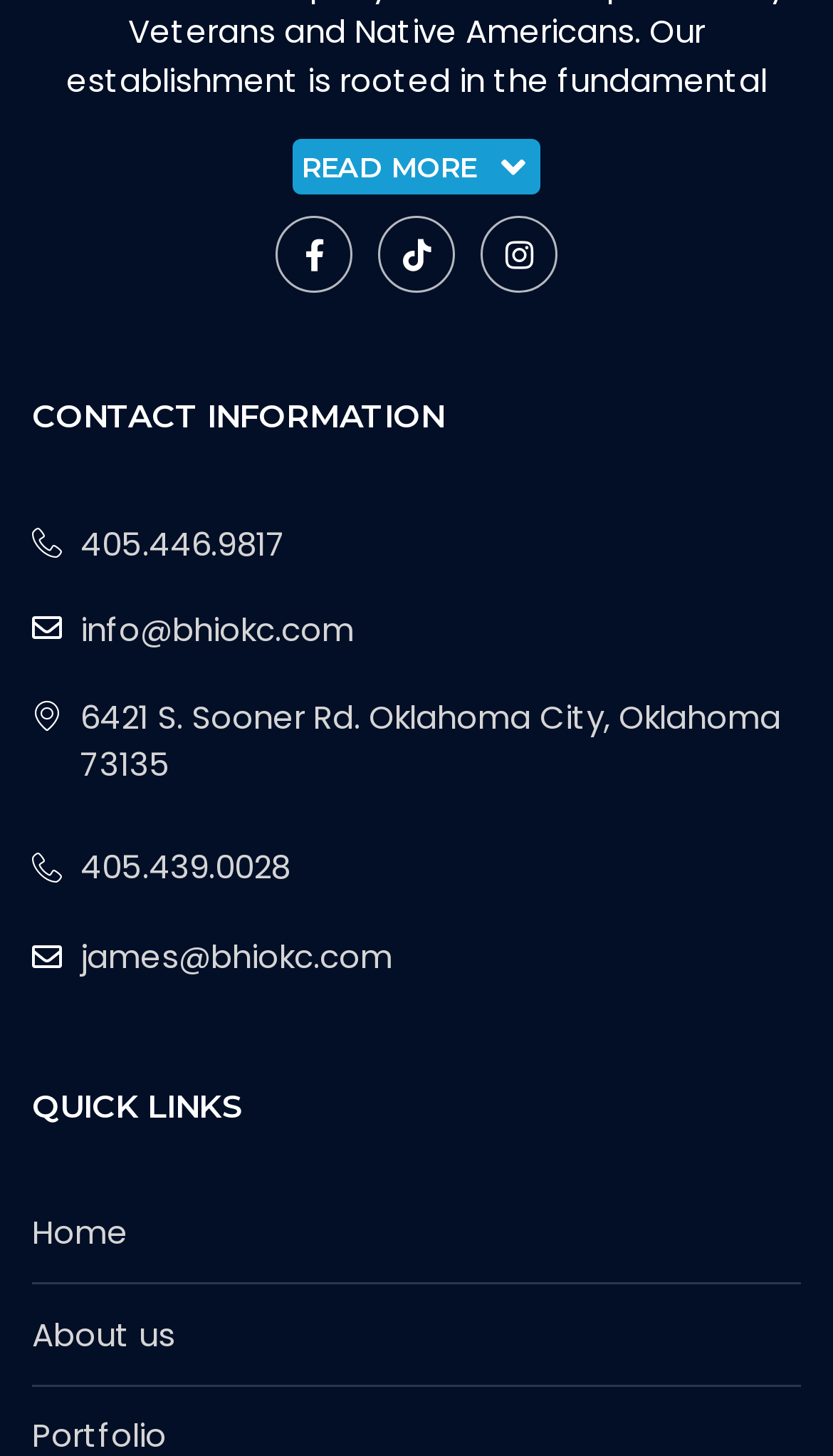What is the email address for info?
Examine the image and give a concise answer in one word or a short phrase.

info@bhiokc.com